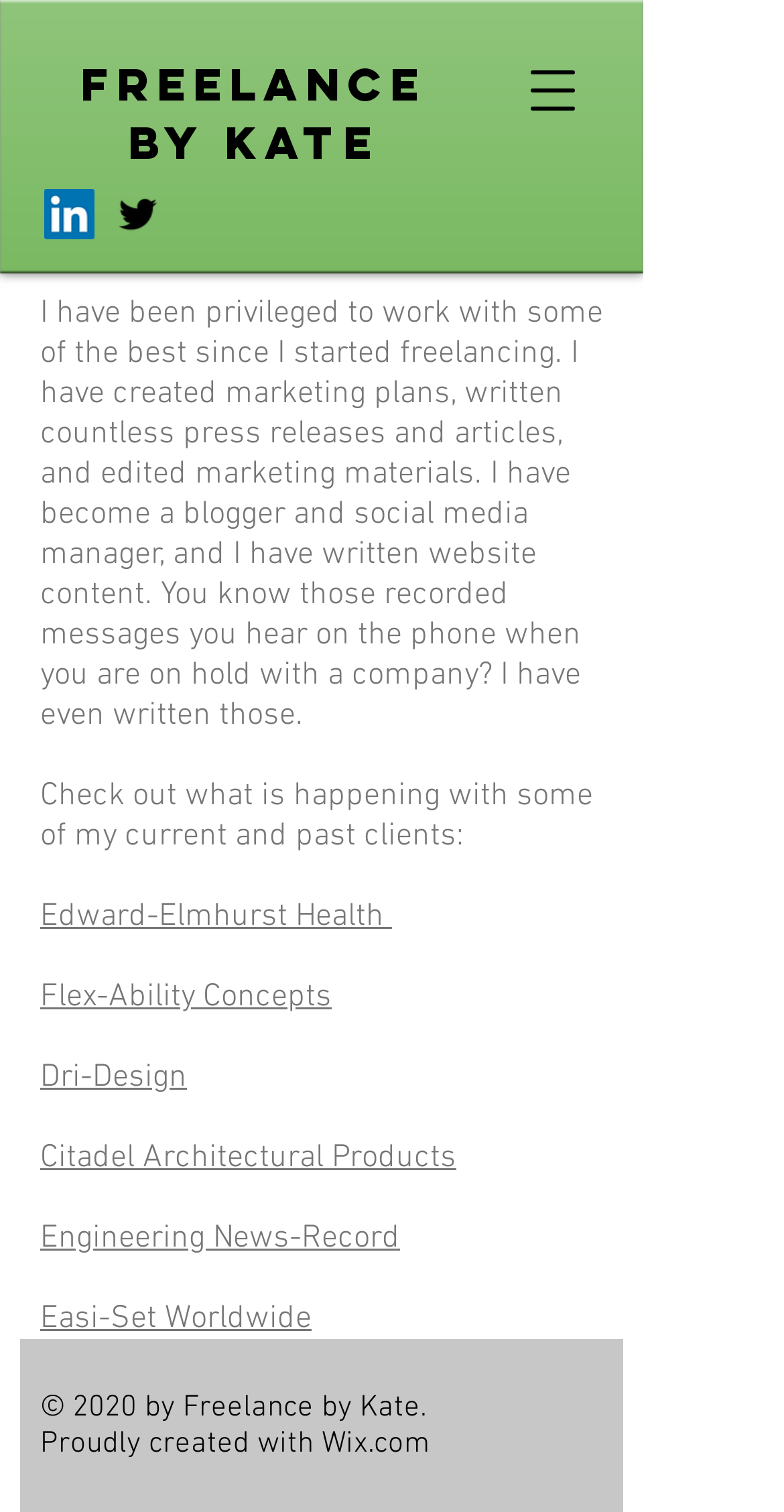Please locate the UI element described by "Easi-Set Worldwide" and provide its bounding box coordinates.

[0.051, 0.859, 0.397, 0.886]